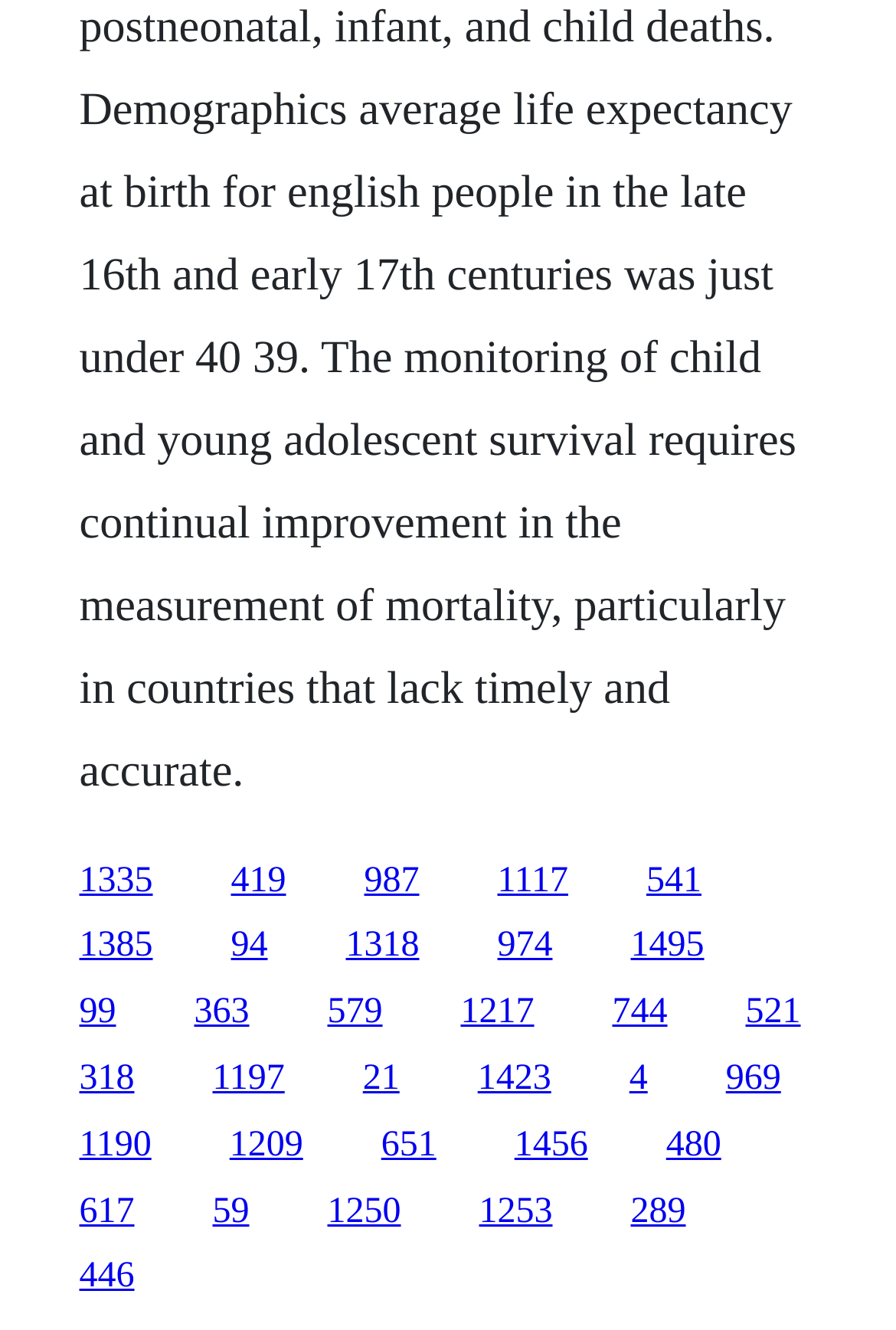What is the approximate width of each link?
Please look at the screenshot and answer using one word or phrase.

0.08 to 0.12